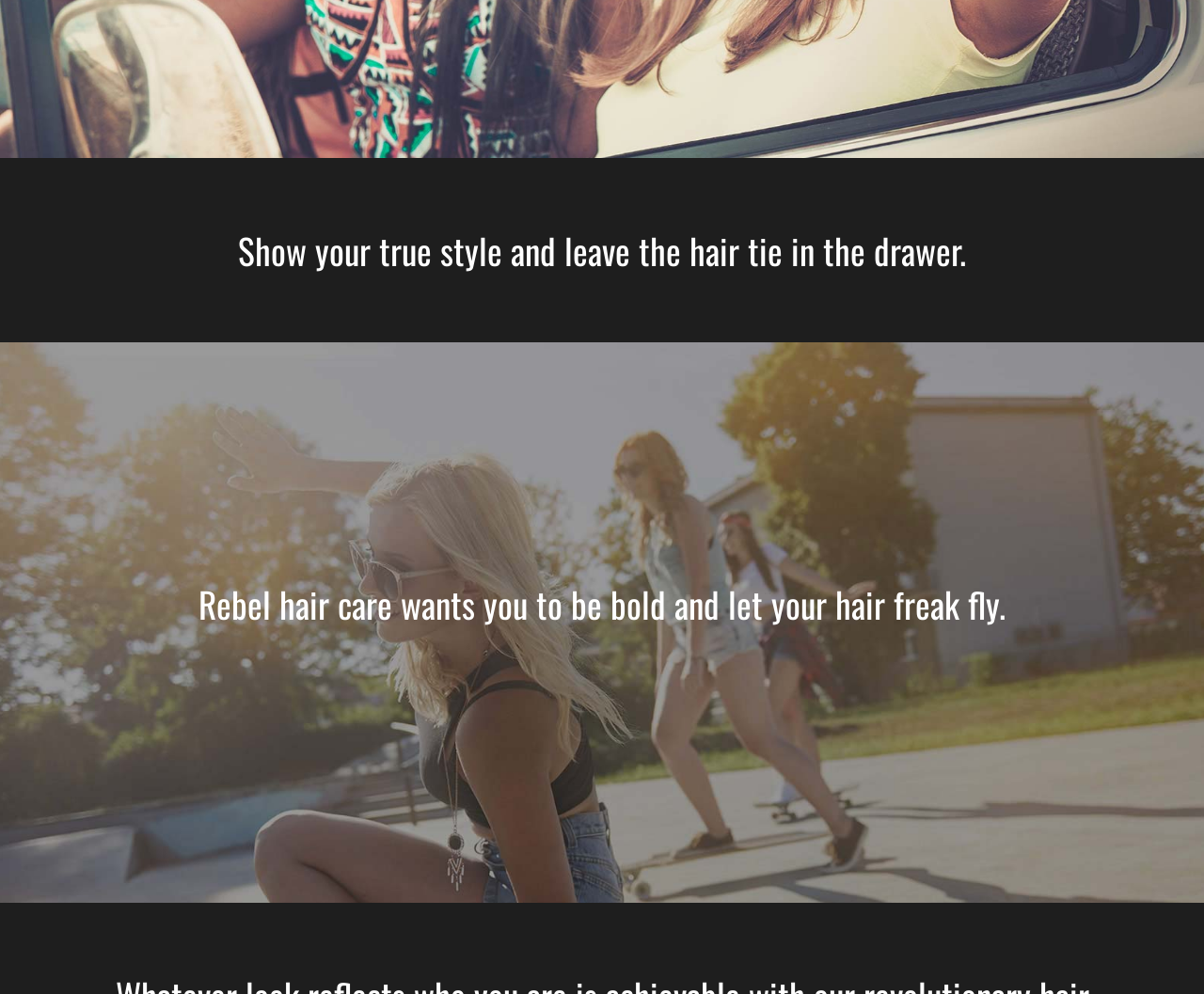Using the description "Go to Top", predict the bounding box of the relevant HTML element.

[0.904, 0.572, 0.941, 0.605]